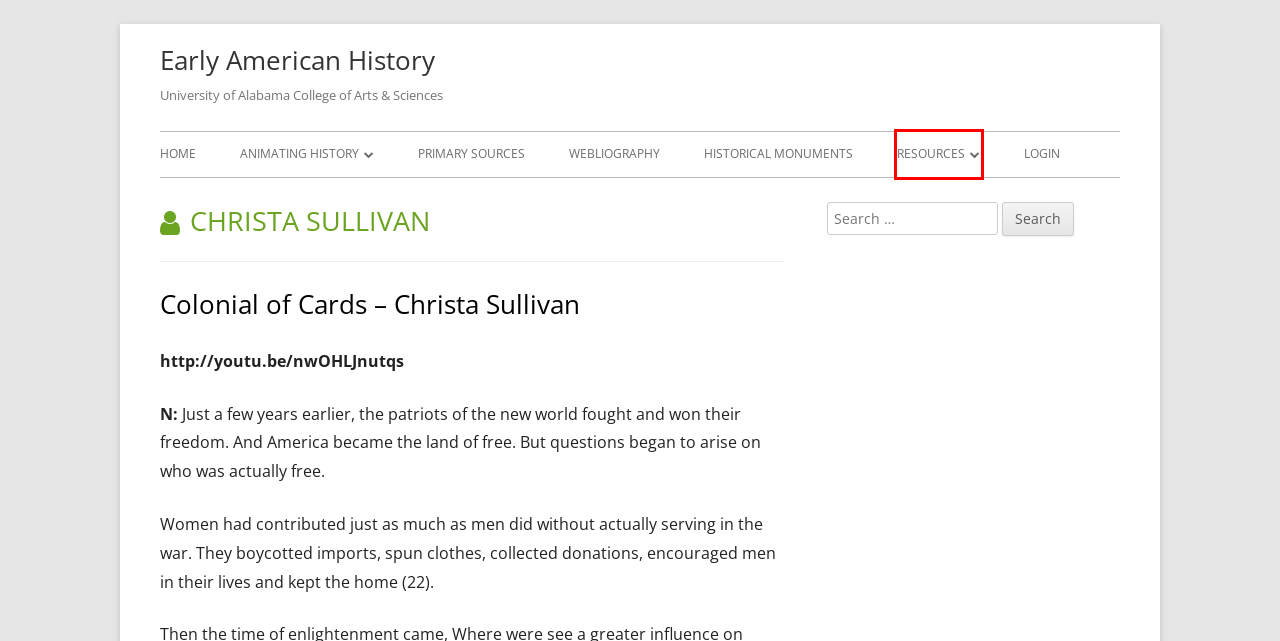You are provided with a screenshot of a webpage highlighting a UI element with a red bounding box. Choose the most suitable webpage description that matches the new page after clicking the element in the bounding box. Here are the candidates:
A. Resources – Early American History
B. Animating History – Early American History
C. Historical Monuments – Early American History
D. Early American History – University of Alabama College of Arts & Sciences
E. Primary Sources – Early American History
F. Monuments – Early American History
G. Past Semesters – Early American History
H. Colonial of Cards – Christa Sullivan – Early American History

A